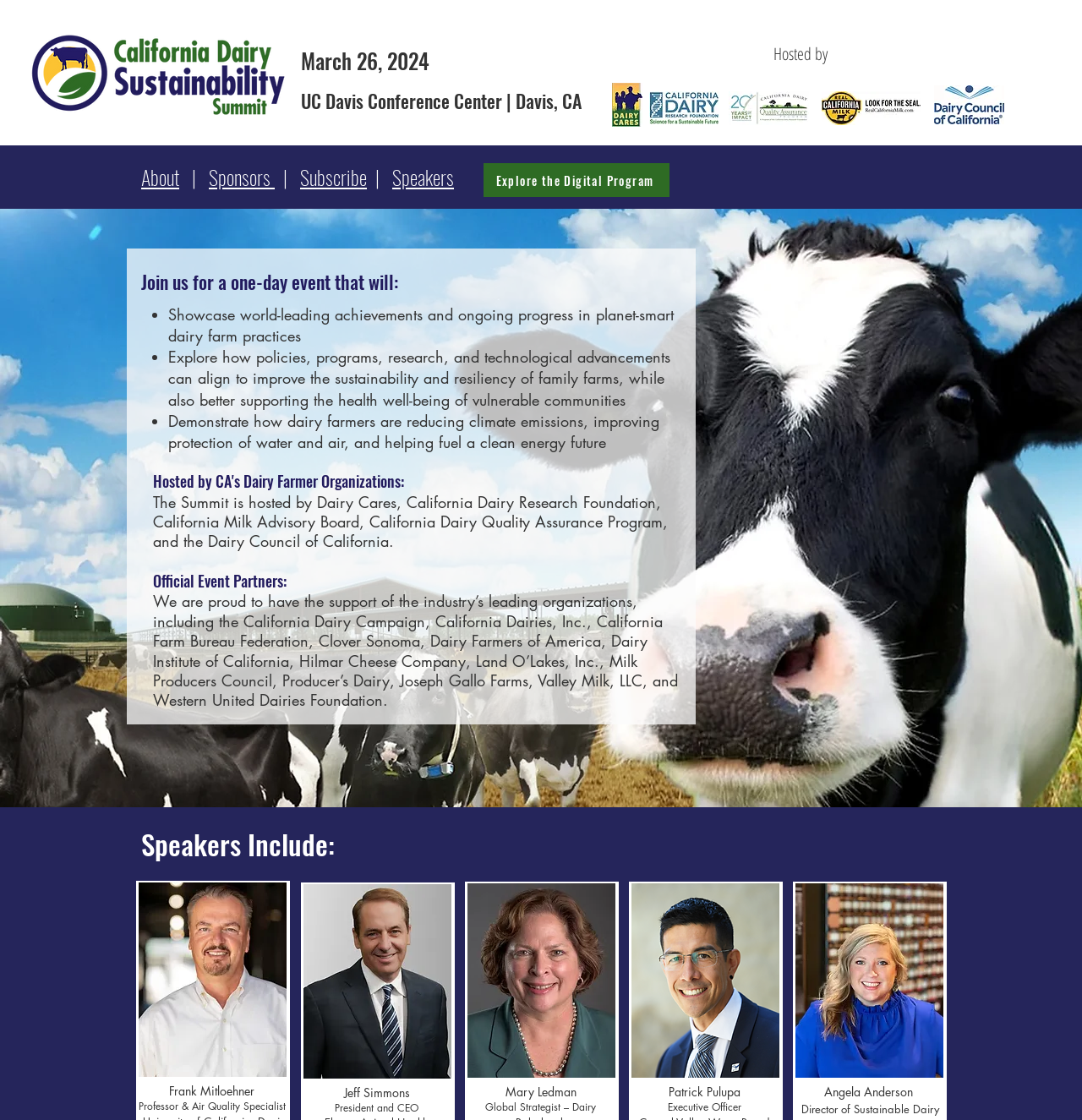Determine the bounding box coordinates for the clickable element required to fulfill the instruction: "View Speakers Include". Provide the coordinates as four float numbers between 0 and 1, i.e., [left, top, right, bottom].

[0.13, 0.735, 0.309, 0.772]